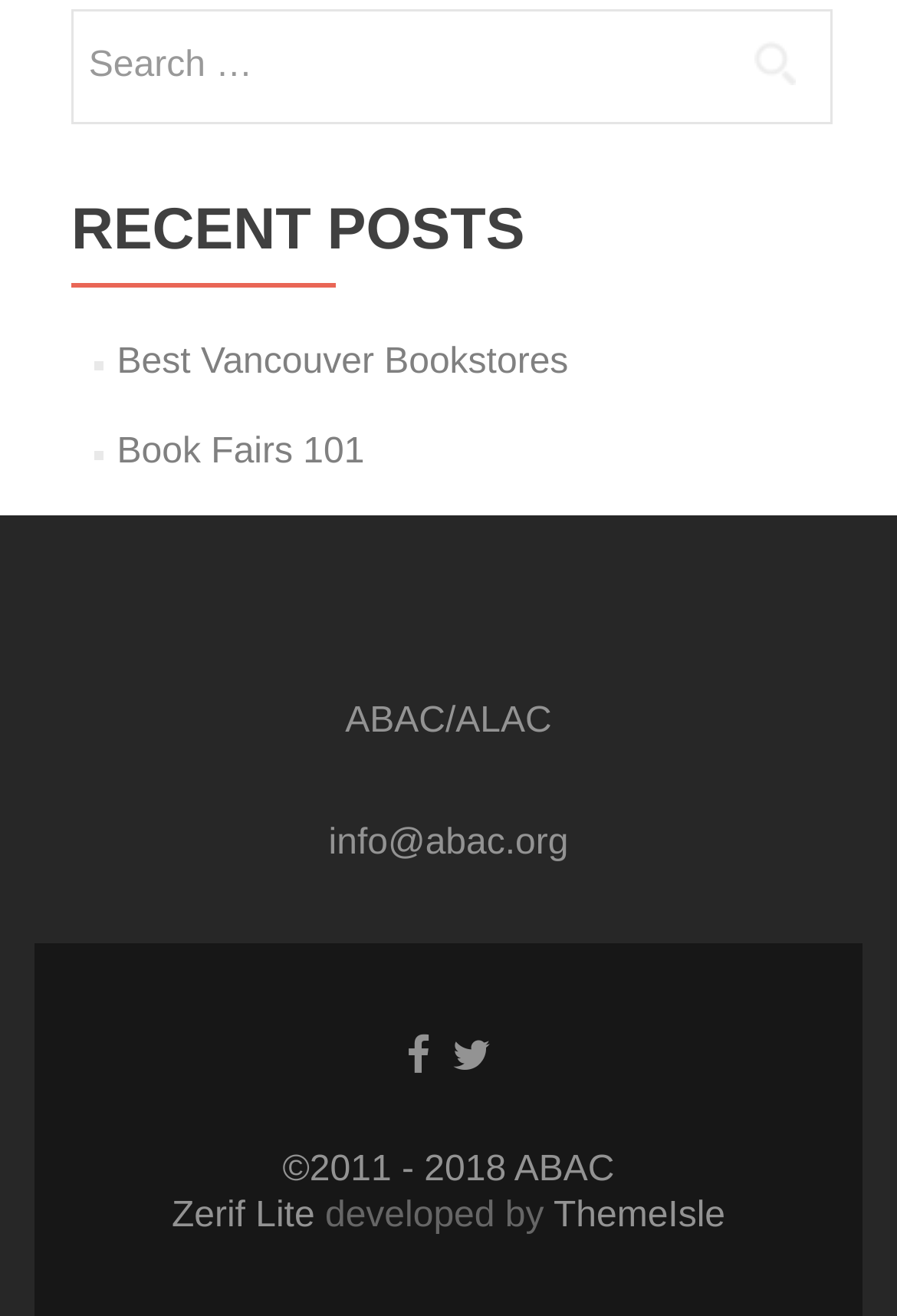What is the organization's email address?
From the details in the image, answer the question comprehensively.

The organization's email address is located at the bottom of the webpage, and it is 'info@abac.org'. This can be determined by looking at the StaticText element with the OCR text 'info@abac.org'.